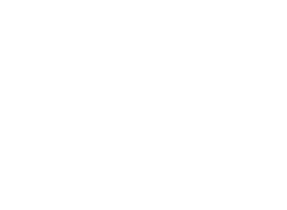Please provide a detailed answer to the question below by examining the image:
What is the purpose of tailoring content for mobile devices?

The purpose of tailoring content for mobile devices is to provide optimal viewing on smaller screens, ensuring that users can easily access and consume the content on their smartphones and tablets.